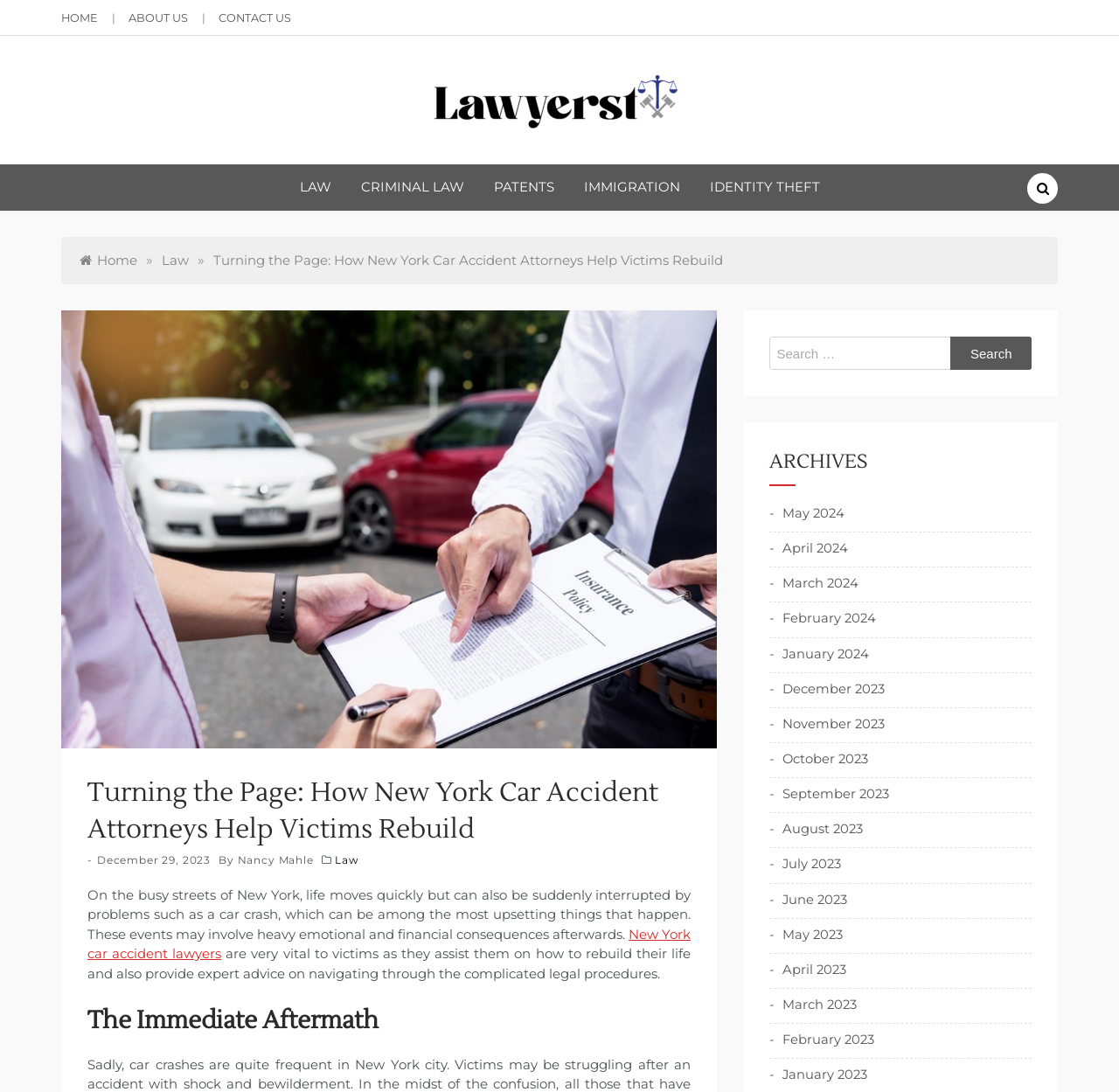Could you specify the bounding box coordinates for the clickable section to complete the following instruction: "Search for something"?

[0.688, 0.308, 0.922, 0.339]